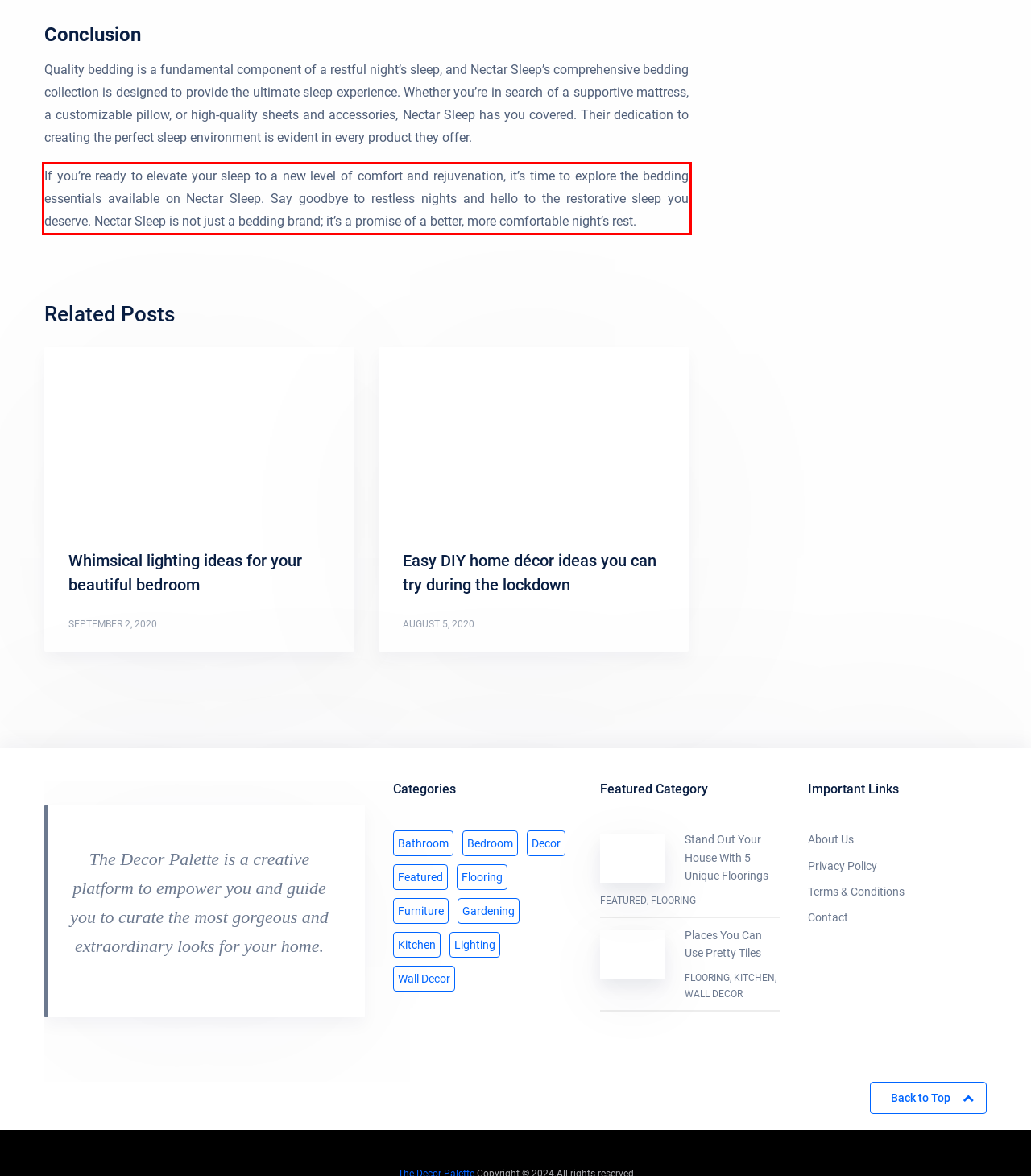From the screenshot of the webpage, locate the red bounding box and extract the text contained within that area.

If you’re ready to elevate your sleep to a new level of comfort and rejuvenation, it’s time to explore the bedding essentials available on Nectar Sleep. Say goodbye to restless nights and hello to the restorative sleep you deserve. Nectar Sleep is not just a bedding brand; it’s a promise of a better, more comfortable night’s rest.